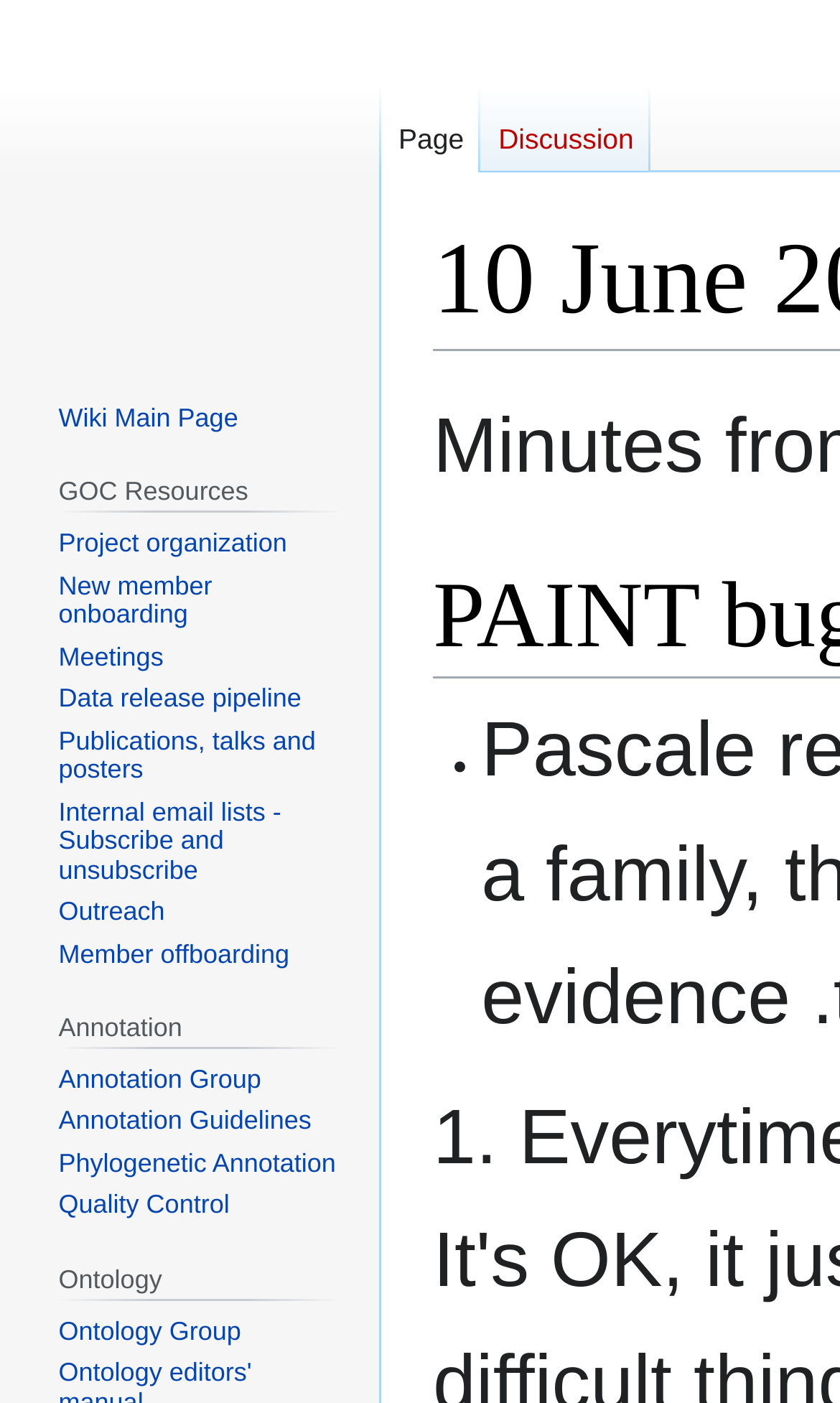Identify the bounding box coordinates of the area you need to click to perform the following instruction: "Check ontology group".

[0.07, 0.938, 0.287, 0.959]